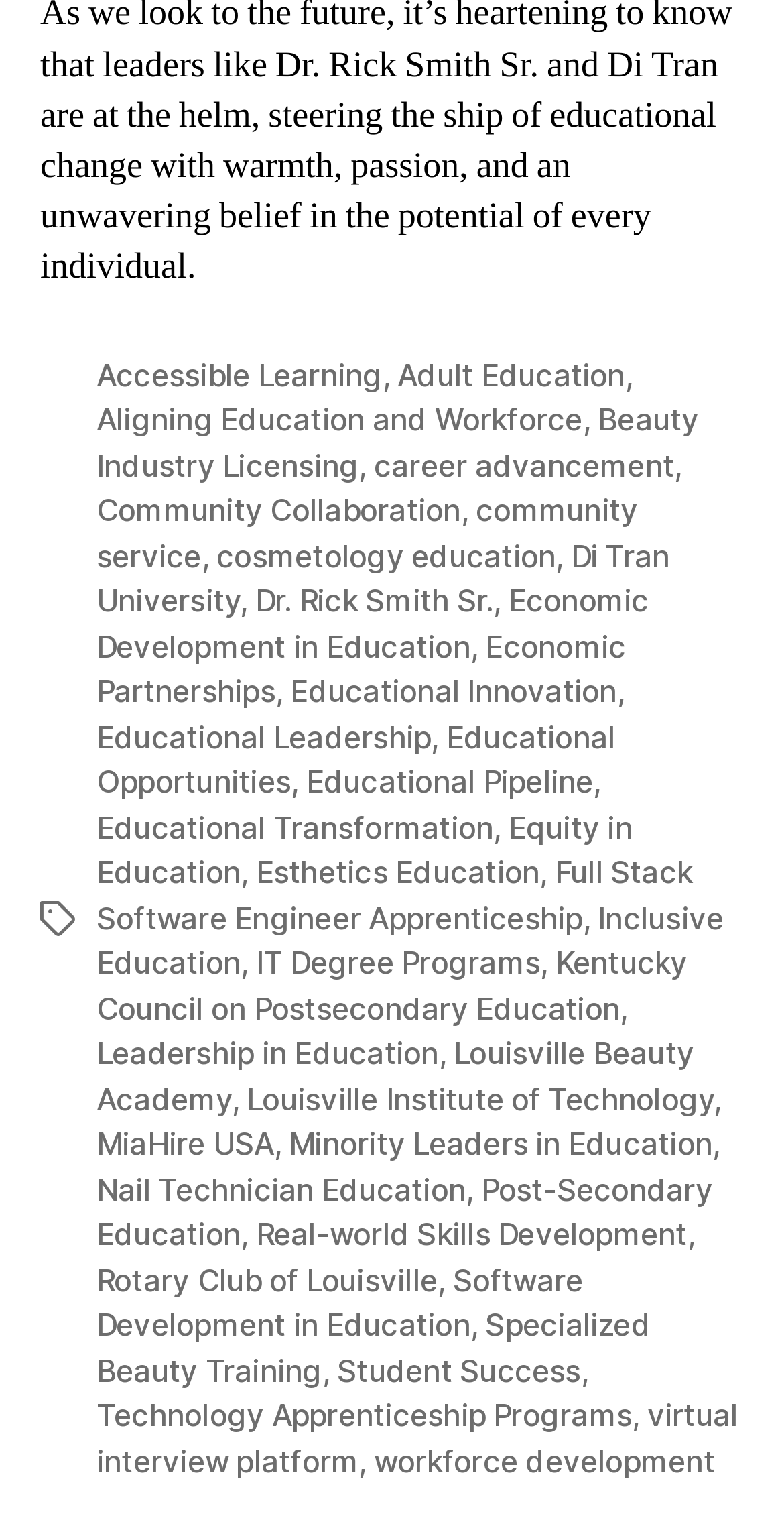From the given element description: "Software Development in Education", find the bounding box for the UI element. Provide the coordinates as four float numbers between 0 and 1, in the order [left, top, right, bottom].

[0.123, 0.828, 0.744, 0.883]